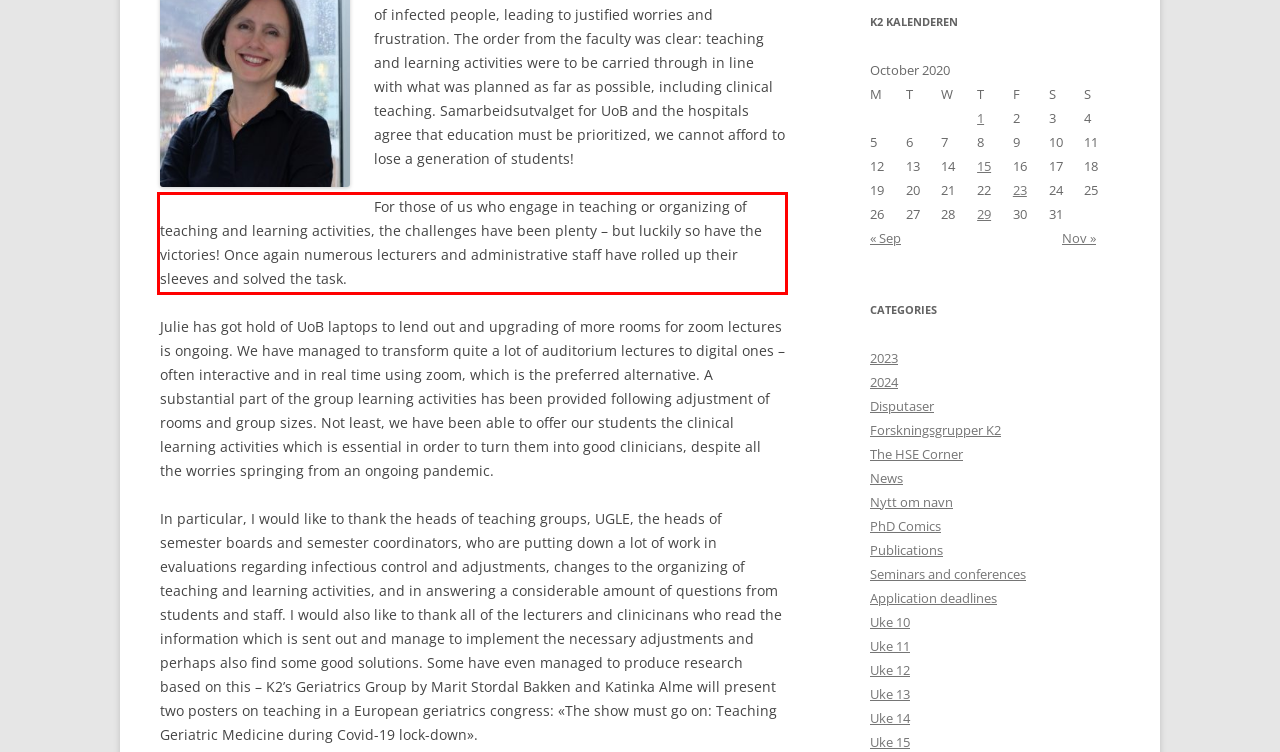Examine the webpage screenshot, find the red bounding box, and extract the text content within this marked area.

For those of us who engage in teaching or organizing of teaching and learning activities, the challenges have been plenty – but luckily so have the victories! Once again numerous lecturers and administrative staff have rolled up their sleeves and solved the task.